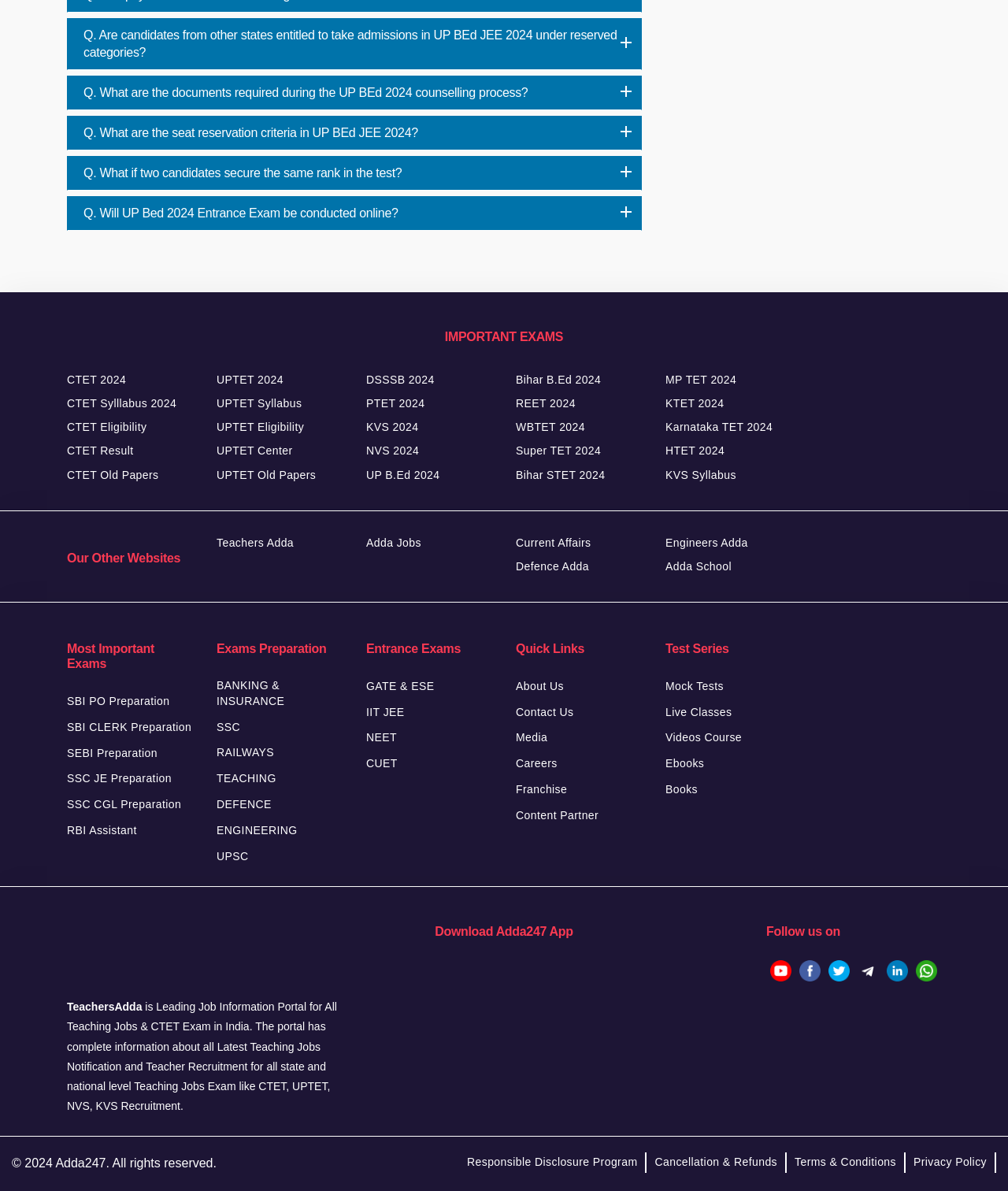Using the provided element description: "CTET Old Papers", determine the bounding box coordinates of the corresponding UI element in the screenshot.

[0.066, 0.39, 0.157, 0.407]